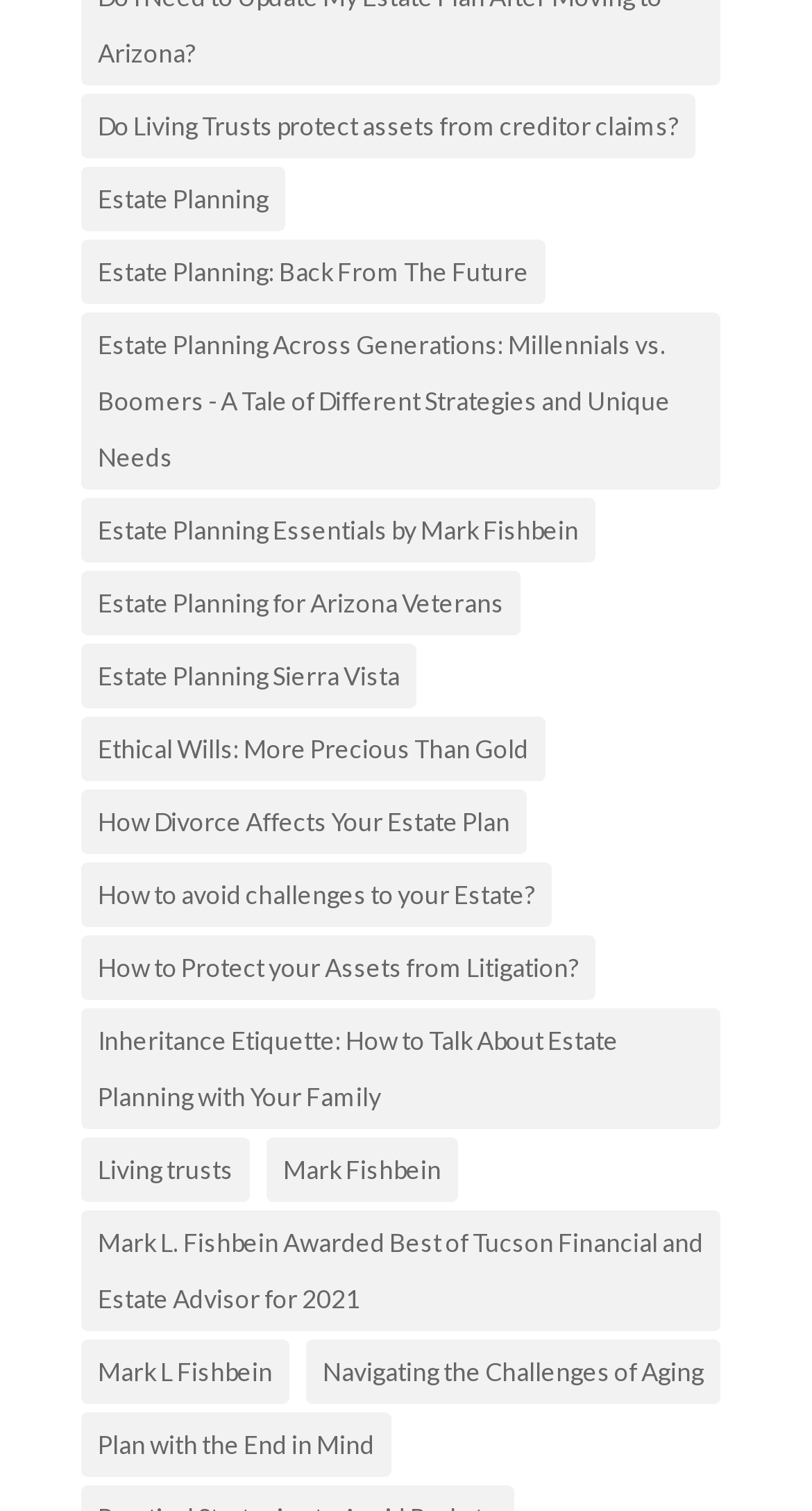Respond with a single word or phrase for the following question: 
How many links are related to living trusts?

2